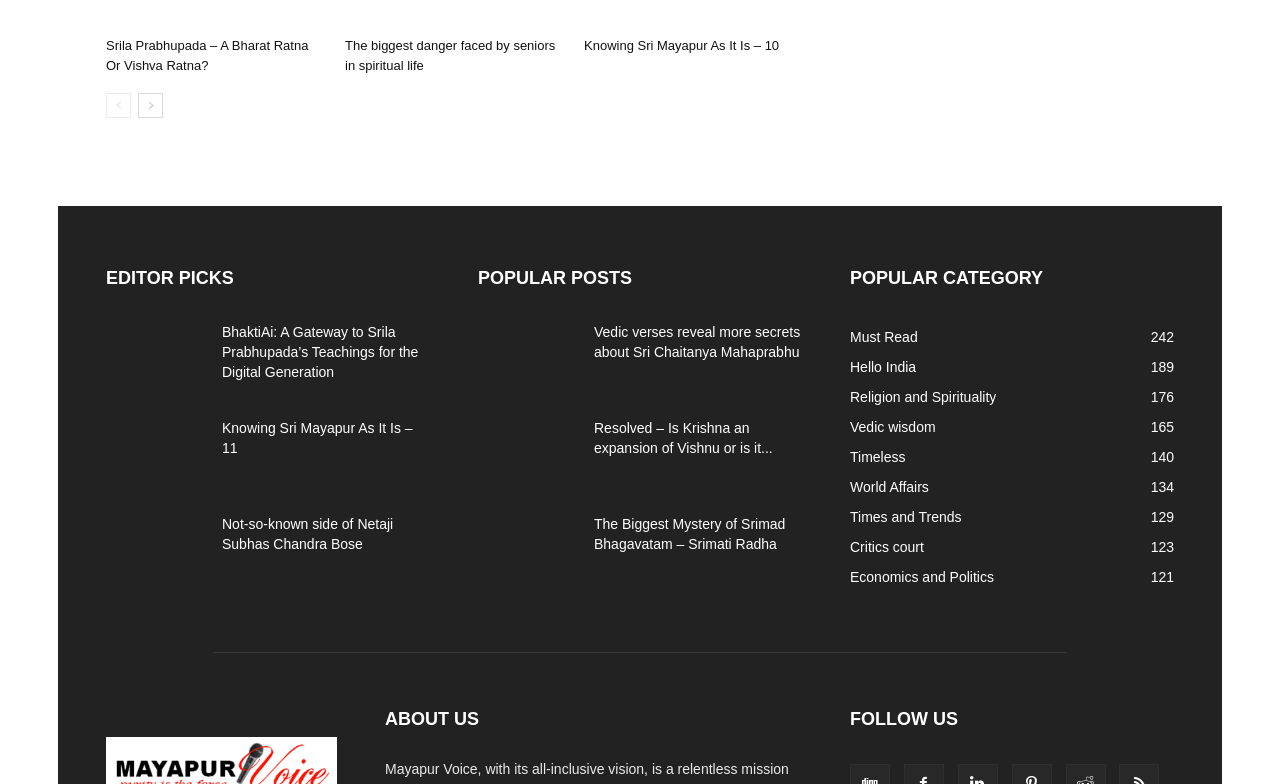Can you provide the bounding box coordinates for the element that should be clicked to implement the instruction: "Follow the 'ABOUT US' link"?

[0.301, 0.904, 0.374, 0.929]